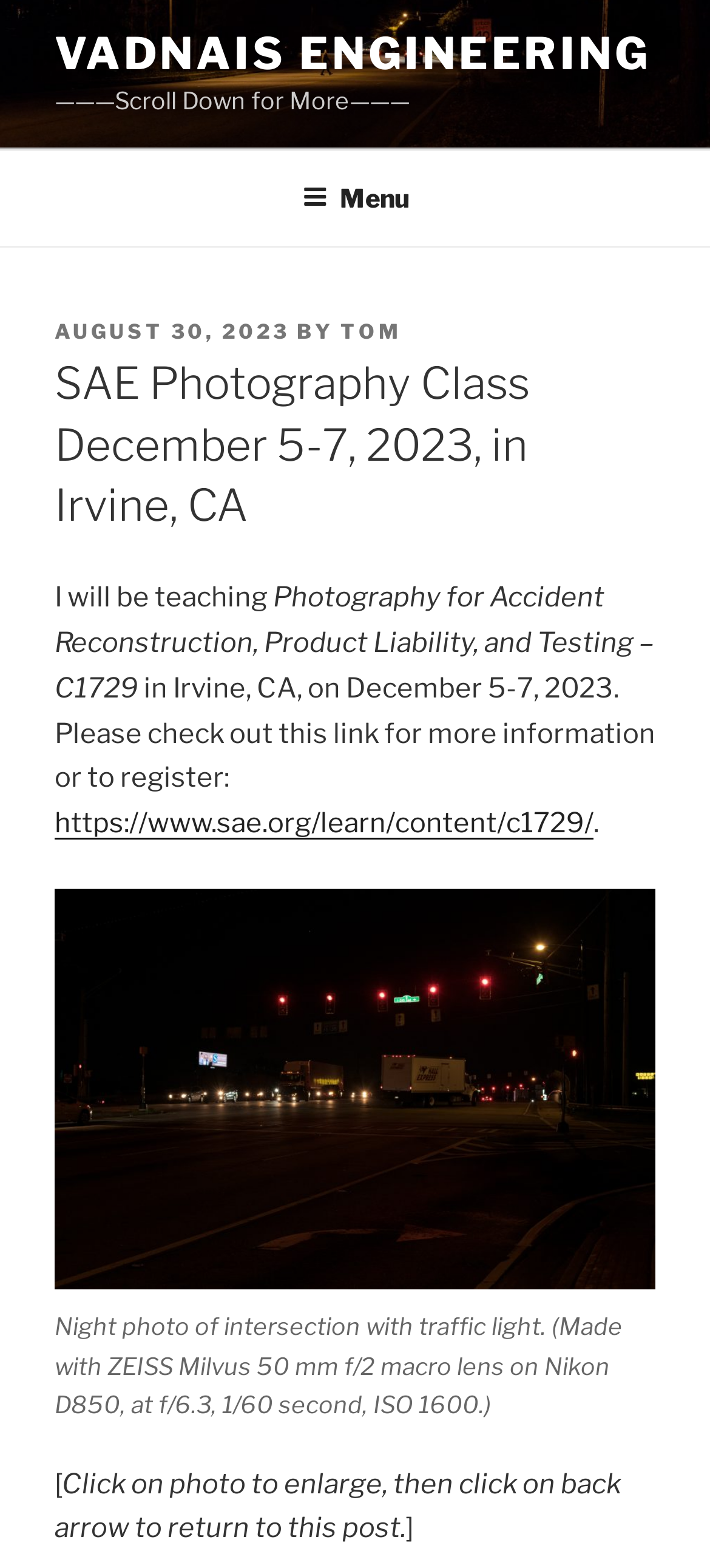Locate the bounding box of the UI element with the following description: "Vadnais Engineering".

[0.077, 0.017, 0.917, 0.051]